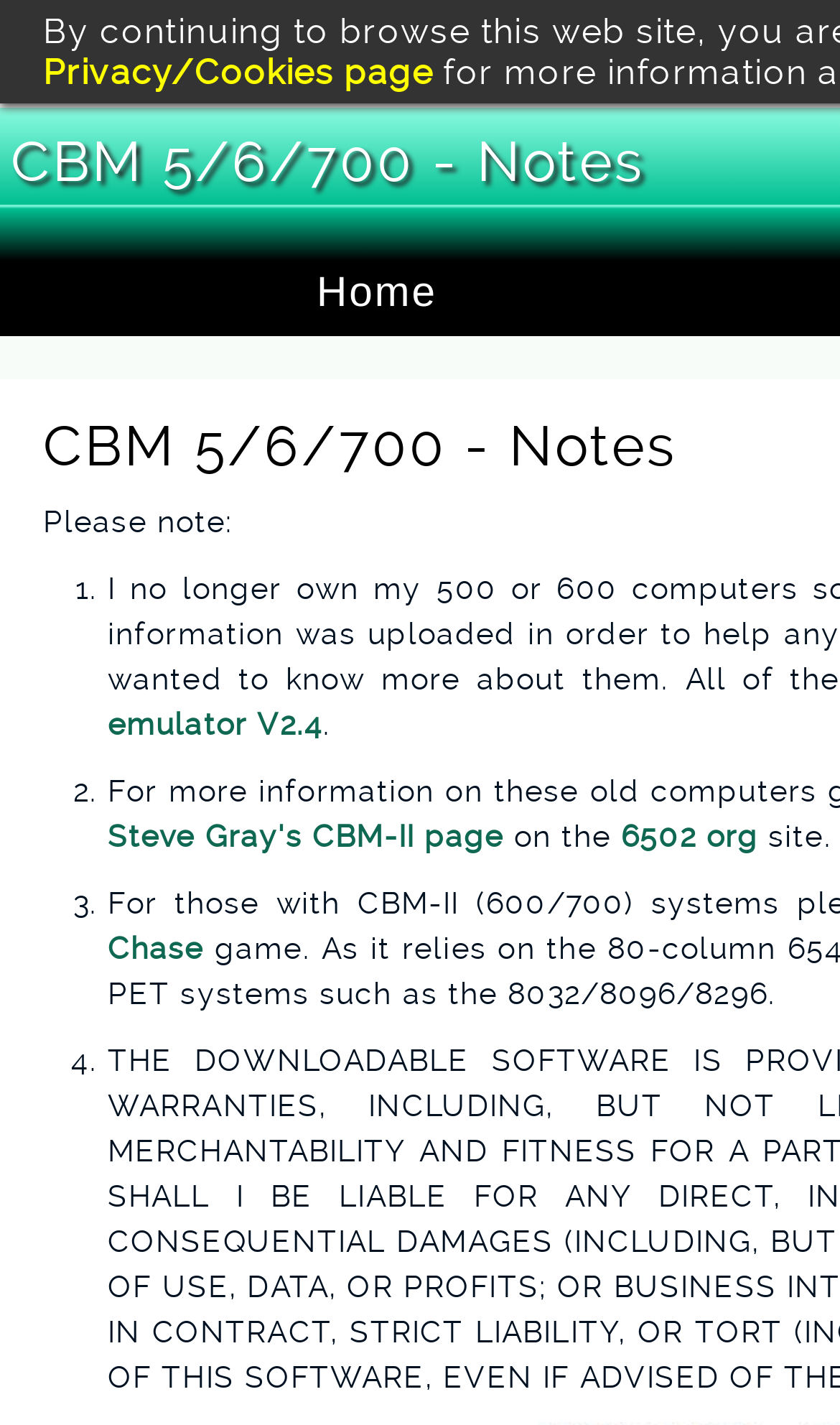Find the main header of the webpage and produce its text content.

CBM 5/6/700 - Notes